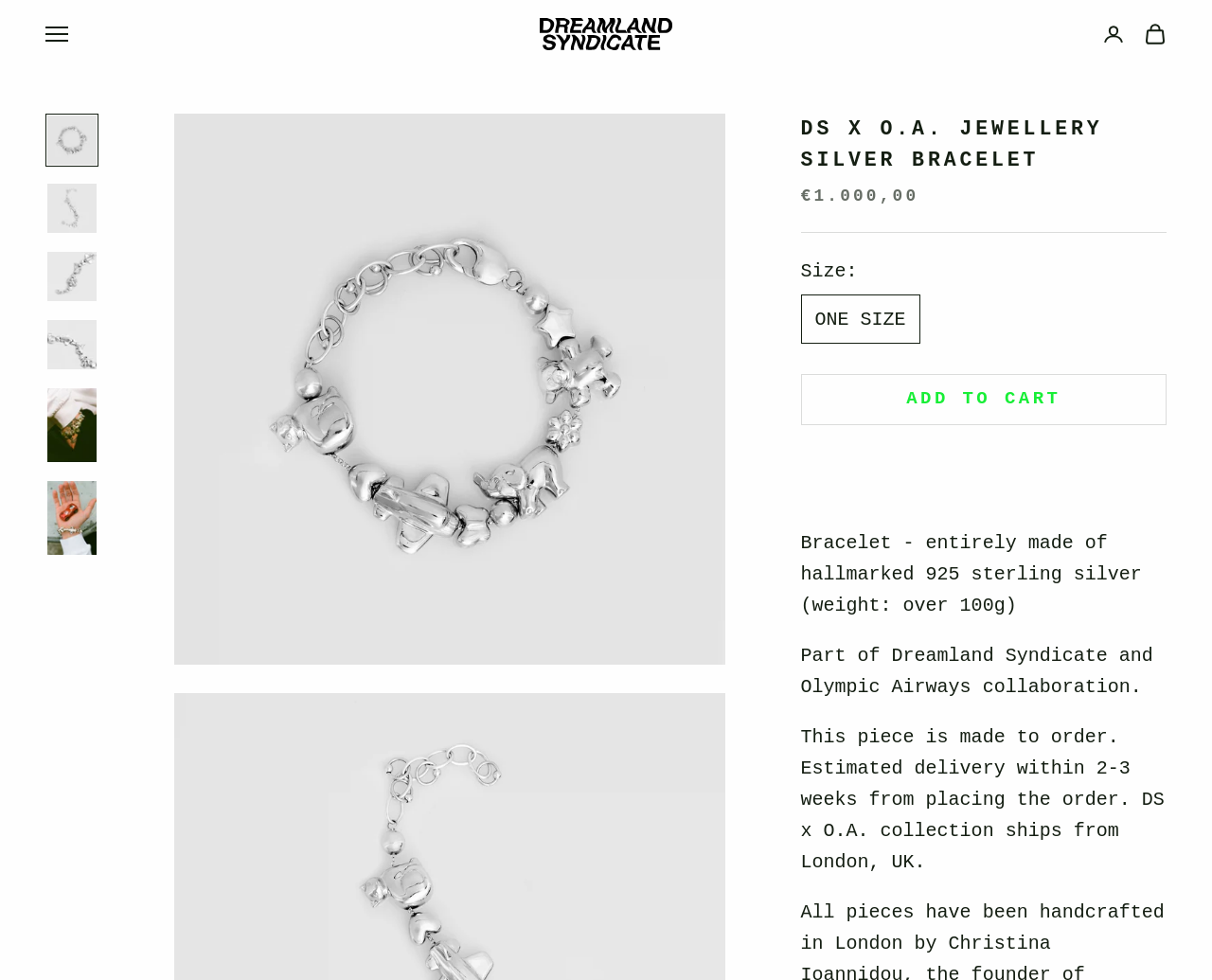Create a detailed narrative of the webpage’s visual and textual elements.

This webpage is about a silver bracelet, specifically the "DS x O.A. Jewellery silver bracelet" from the Dreamland Syndicate and Olympic Airways collaboration. 

At the top, there are two navigation menus, one on the left and one on the right. The left navigation menu has a button to open it, and the right navigation menu has links to open an account page and a cart.

Below the navigation menus, there is a large image of the silver bracelet, taking up most of the width of the page. 

To the left of the image, there is a carousel of smaller images of the bracelet, with six buttons to navigate through the images. 

On the right side of the page, there is a section with the title "DS X O.A. JEWELLERY SILVER BRACELET" in a large font. Below the title, there is a section with the sale price of €1,000.00. 

Underneath the price, there is a separator line, followed by a section with details about the product. This section includes a radio button for selecting the size, which is set to "ONE SIZE" by default. 

There is also an "ADD TO CART" button in this section. 

Below the product details, there is a description of the bracelet, stating that it is made of hallmarked 925 sterling silver, weighing over 100g, and is part of the Dreamland Syndicate and Olympic Airways collaboration. The description also mentions that the piece is made to order and provides an estimated delivery time of 2-3 weeks.